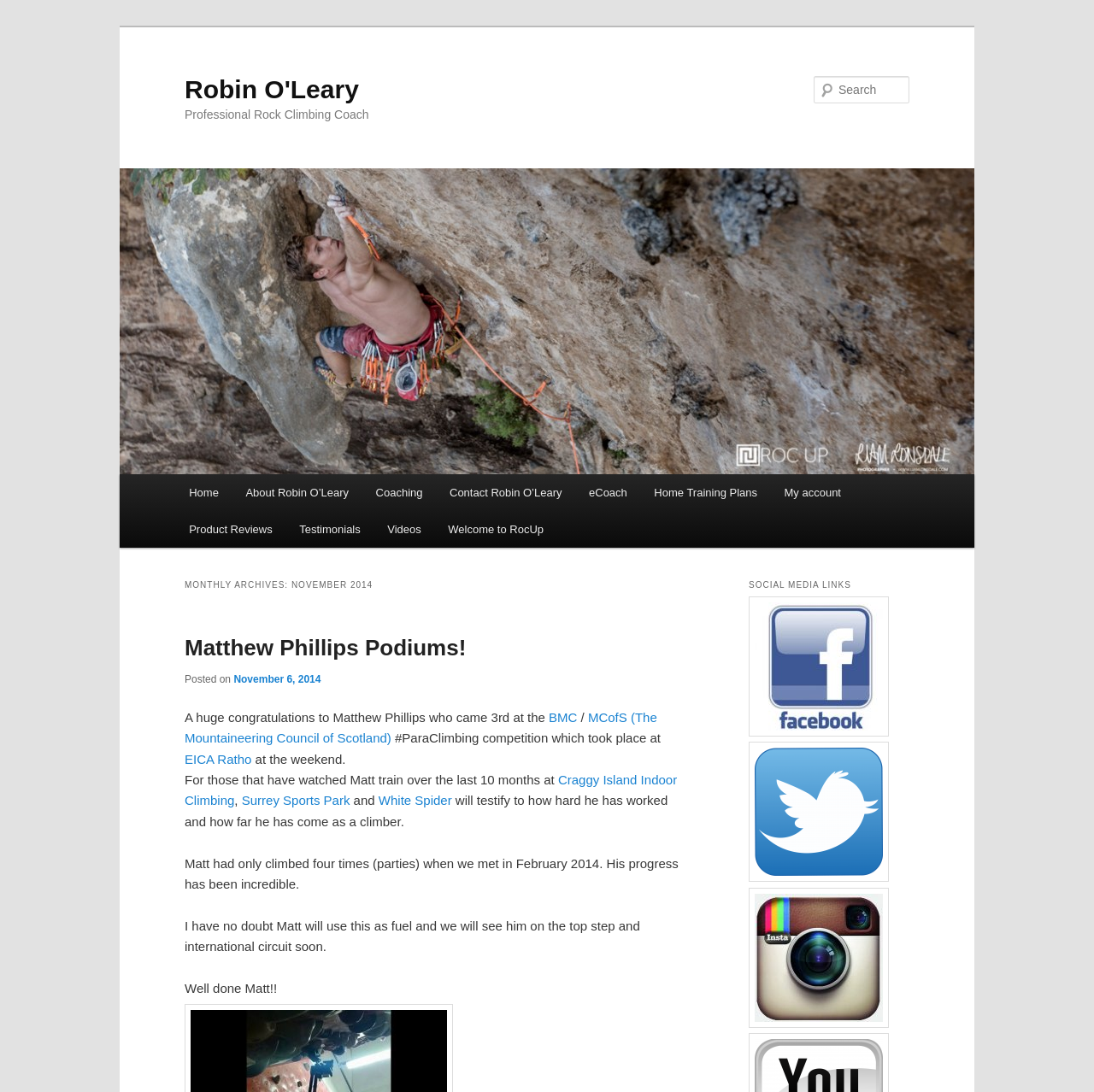Identify the bounding box coordinates of the region that needs to be clicked to carry out this instruction: "Read Matthew Phillips Podiums!". Provide these coordinates as four float numbers ranging from 0 to 1, i.e., [left, top, right, bottom].

[0.169, 0.581, 0.426, 0.605]